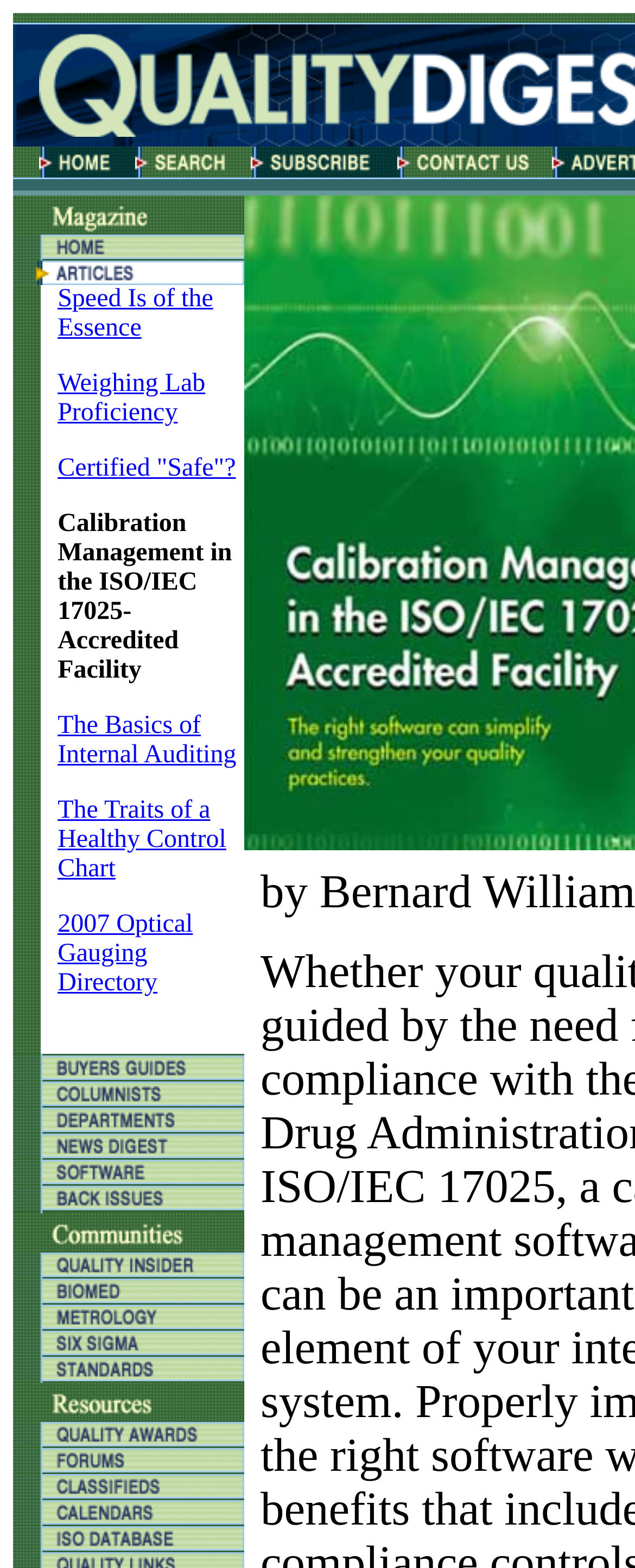Determine the bounding box coordinates of the clickable area required to perform the following instruction: "Subscribe to the magazine". The coordinates should be represented as four float numbers between 0 and 1: [left, top, right, bottom].

[0.395, 0.1, 0.626, 0.117]